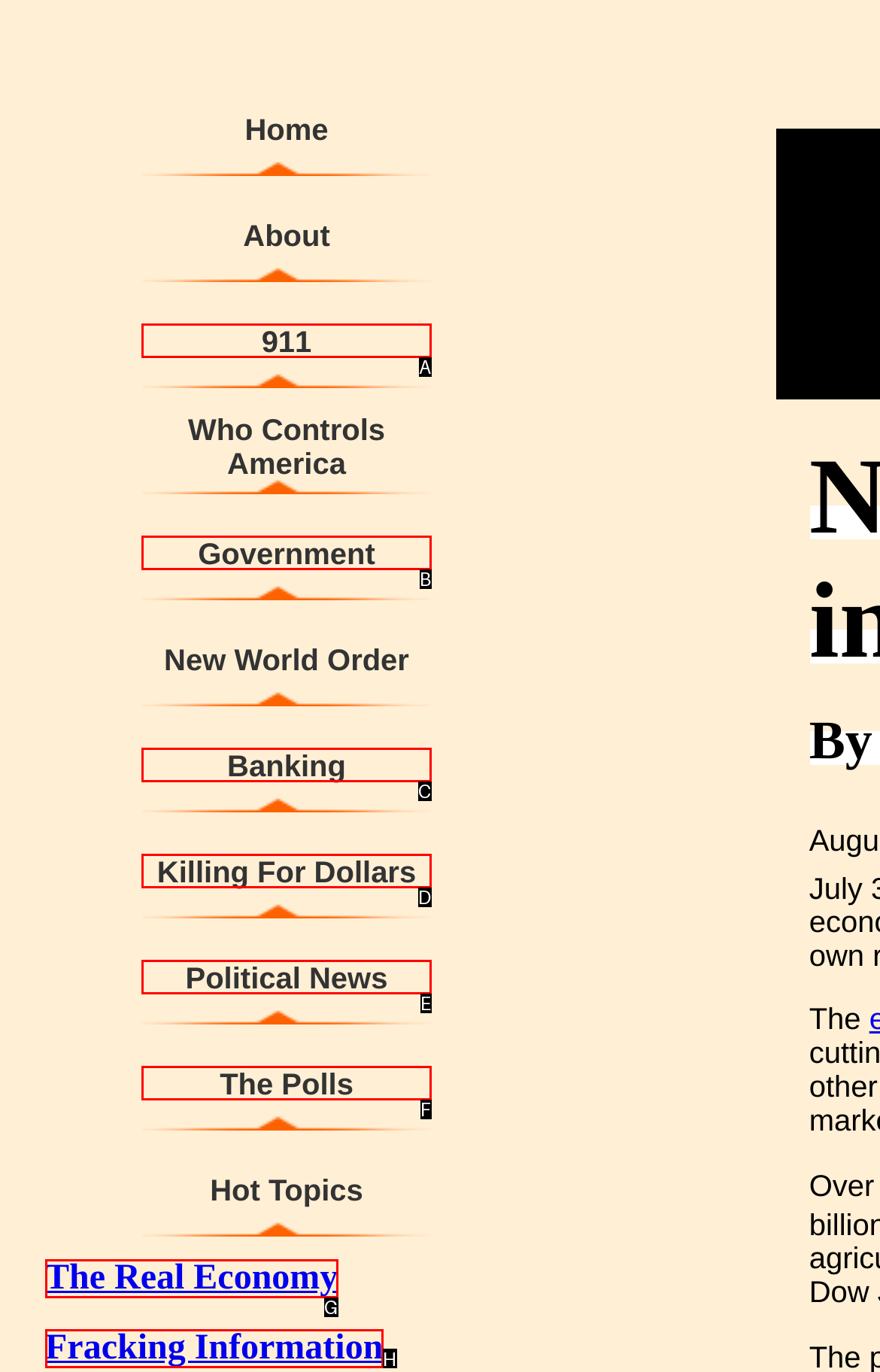Select the option that aligns with the description: The Real Economy
Respond with the letter of the correct choice from the given options.

G